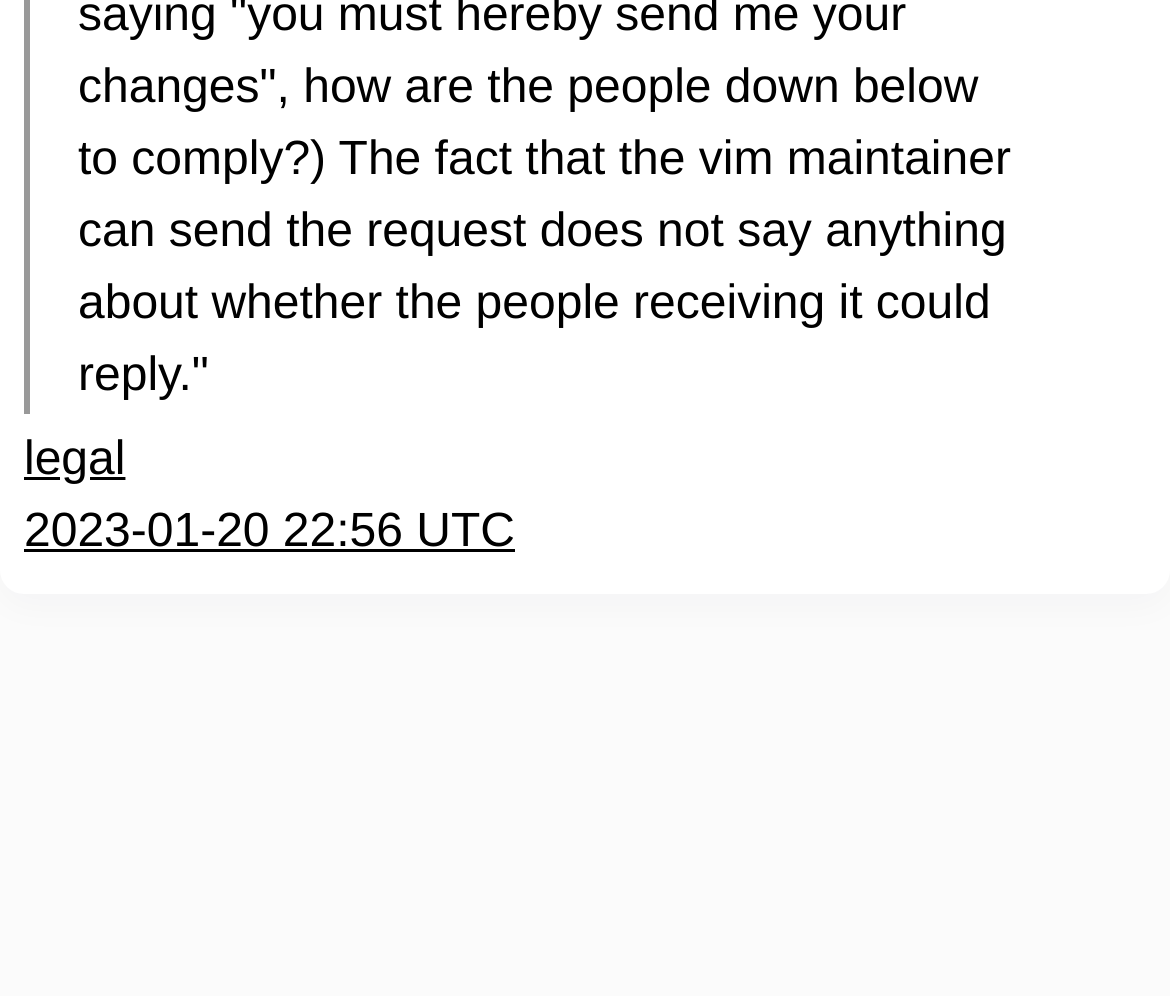Identify and provide the bounding box for the element described by: "2023-01-20 22:56 UTC".

[0.021, 0.509, 0.44, 0.56]